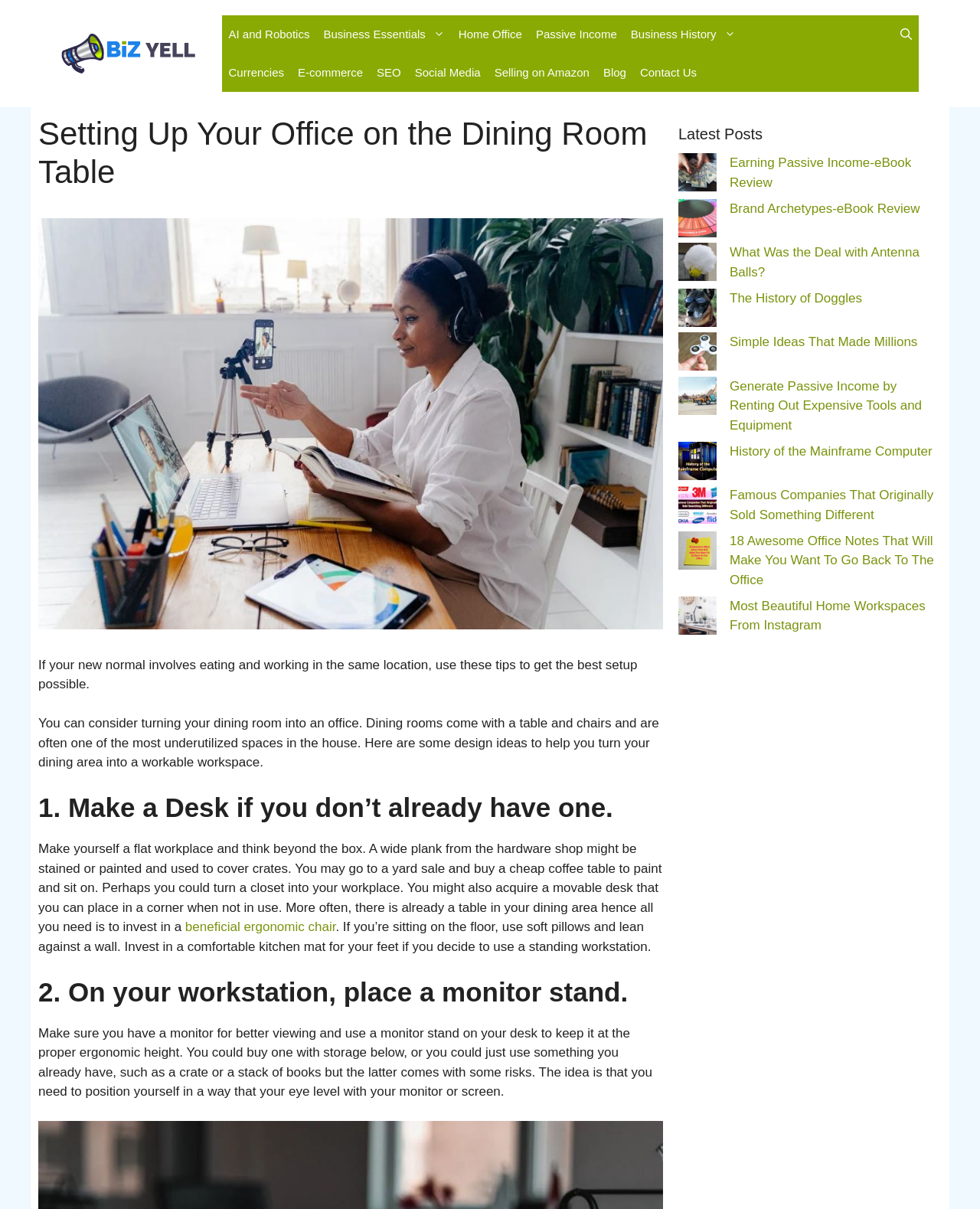What is the purpose of the monitor stand mentioned in the article?
Answer the question with as much detail as possible.

According to the article, the purpose of the monitor stand is to position the monitor at the proper ergonomic height, which is necessary for comfortable viewing and to avoid straining the eyes.